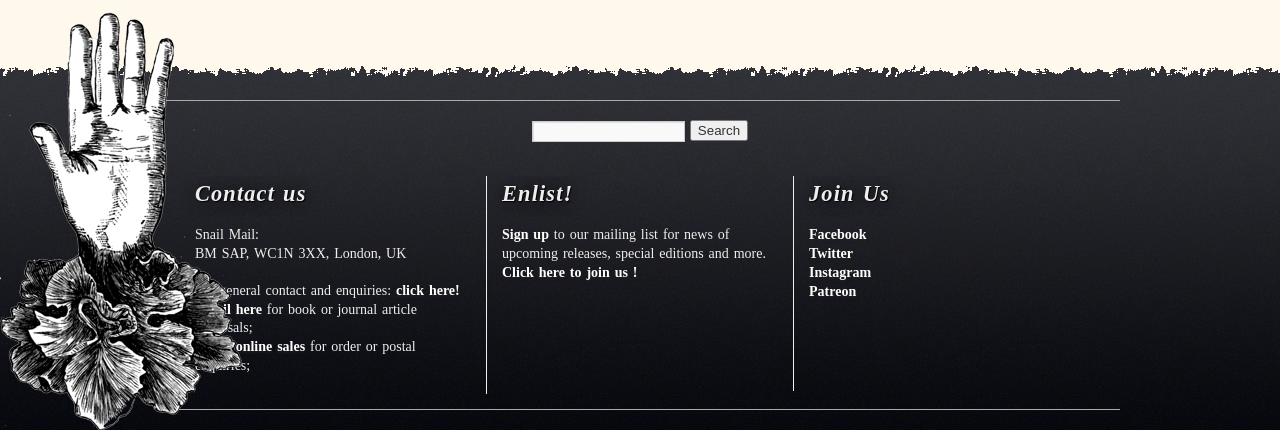Please identify the bounding box coordinates of the element that needs to be clicked to perform the following instruction: "Contact us by email".

[0.309, 0.657, 0.359, 0.692]